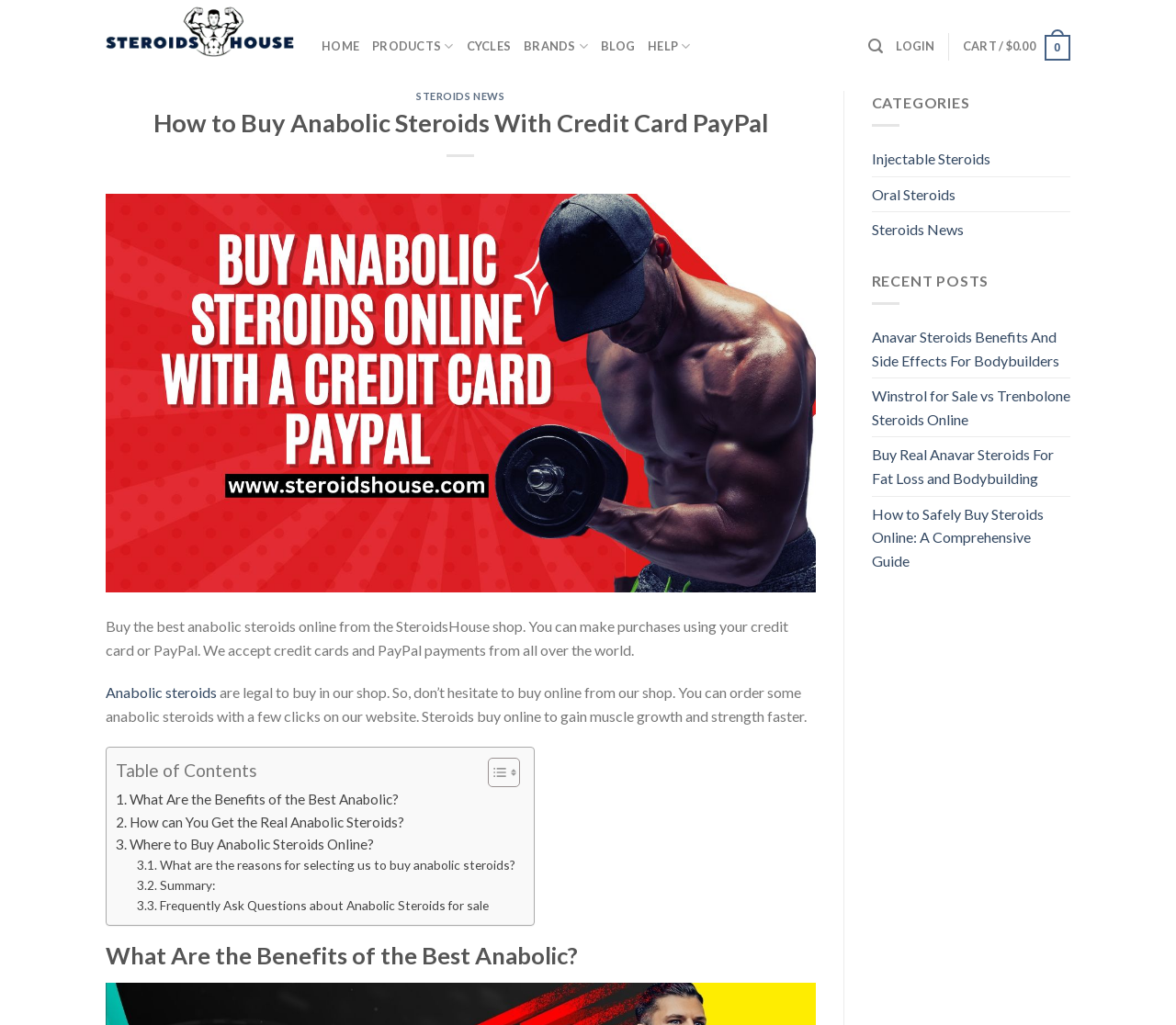Please give a succinct answer using a single word or phrase:
How many recent posts are listed on the webpage?

4